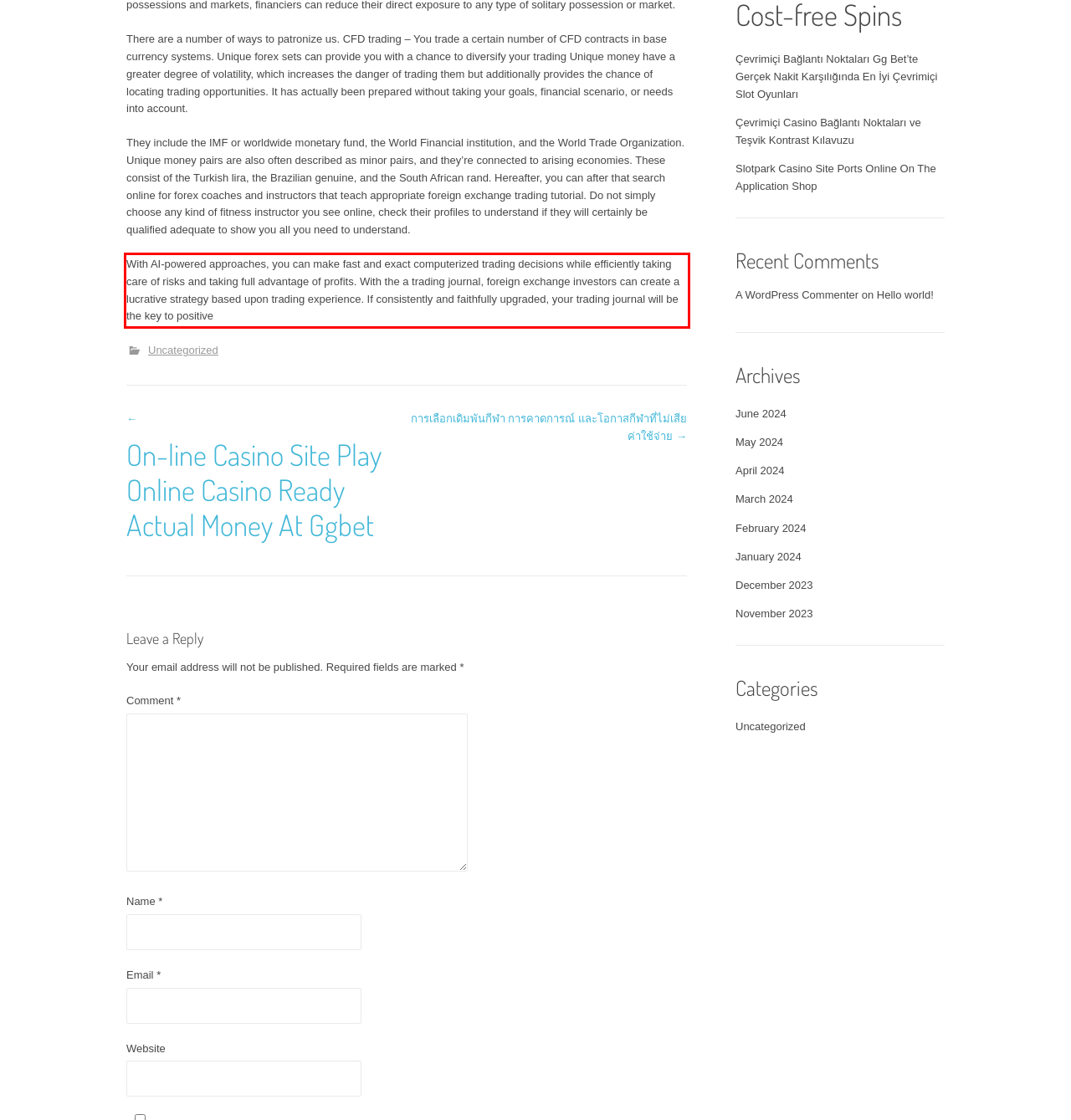Identify and extract the text within the red rectangle in the screenshot of the webpage.

With AI-powered approaches, you can make fast and exact computerized trading decisions while efficiently taking care of risks and taking full advantage of profits. With the a trading journal, foreign exchange investors can create a lucrative strategy based upon trading experience. If consistently and faithfully upgraded, your trading journal will be the key to positive